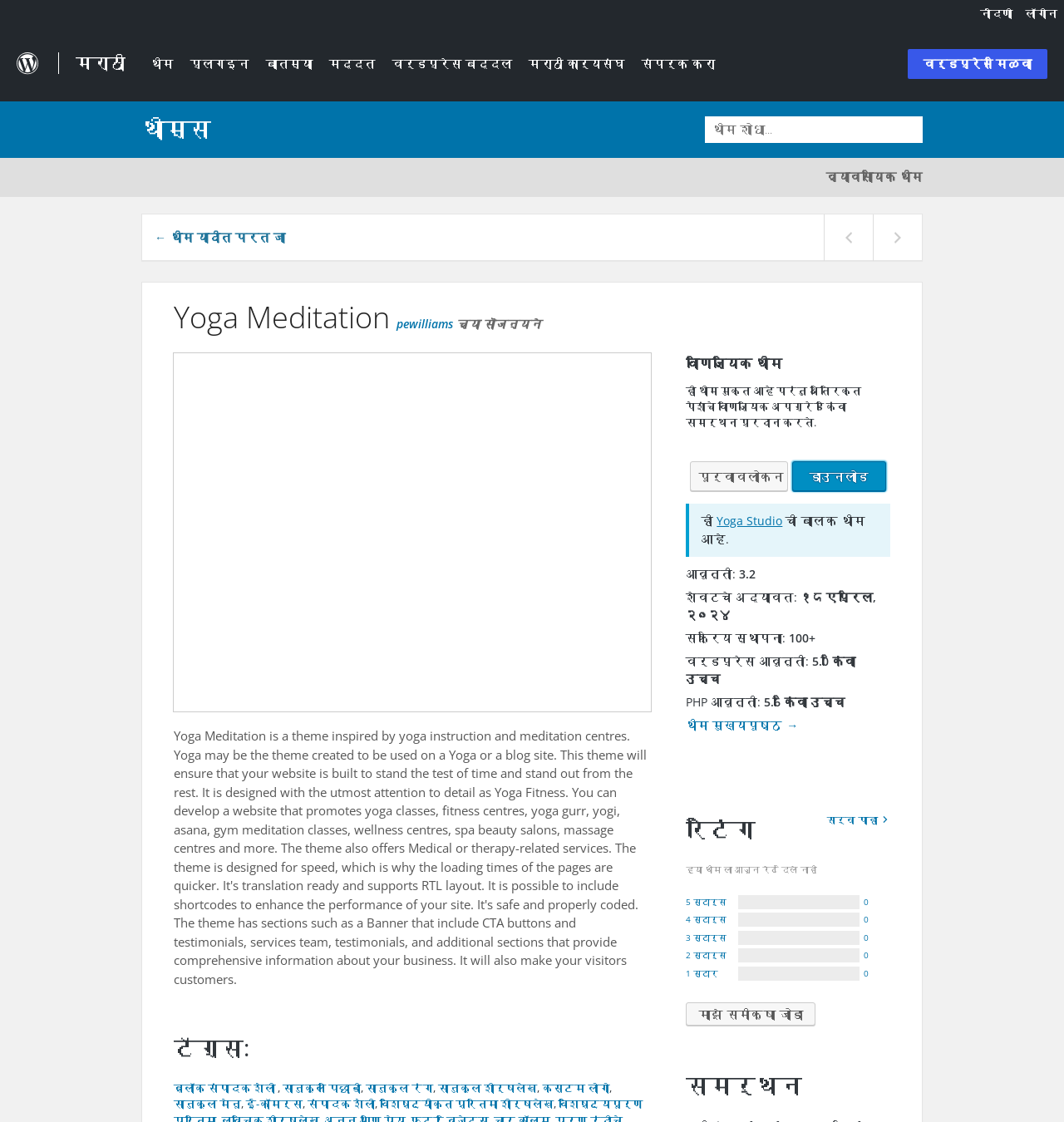Give a one-word or short phrase answer to this question: 
What is the name of the theme?

Yoga Meditation